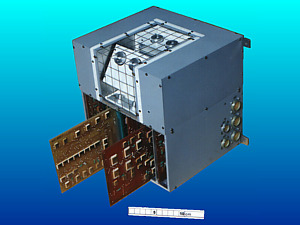Give a detailed account of the visual content in the image.

This image depicts the DOK-2X, a scientific instrument designed for space exploration as part of the INTERBALL project. The device is shown with its exterior casing removed, revealing intricate internal components and electronic circuit boards. The DOK-2X is engineered to enhance understanding of the Earth's magnetosphere, featuring two pairs of silicon solid-state detectors capable of energetic analysis of particles. Notable specifications include its launching date on August 3, 1995, from the Plesetsk spaceport, and its operational features that include real-time data processing capabilities. The vibrant blue background emphasizes the sophisticated design and technological significance of this space probe.